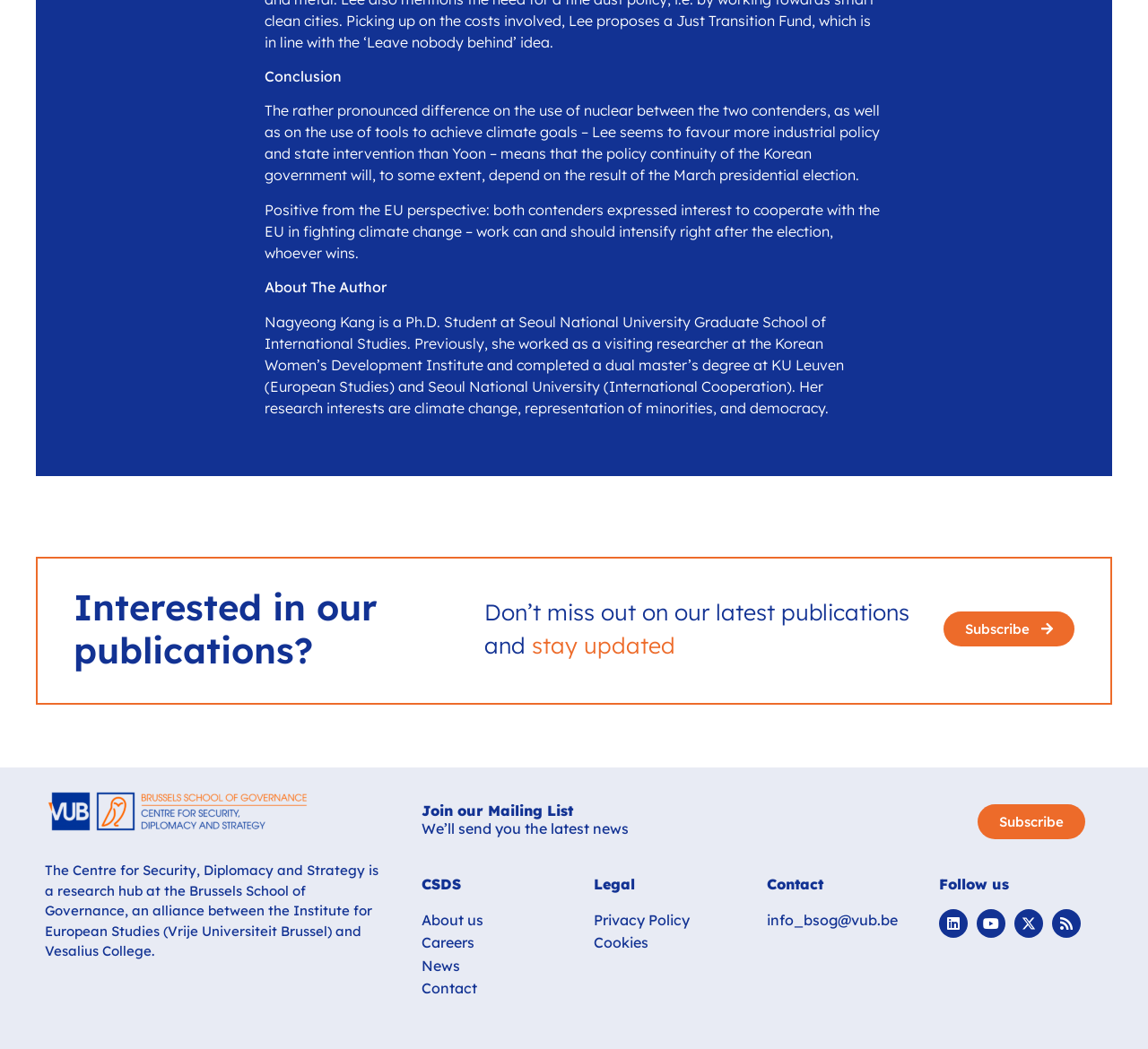Locate the bounding box coordinates of the item that should be clicked to fulfill the instruction: "Learn more about CSDS".

[0.367, 0.836, 0.494, 0.849]